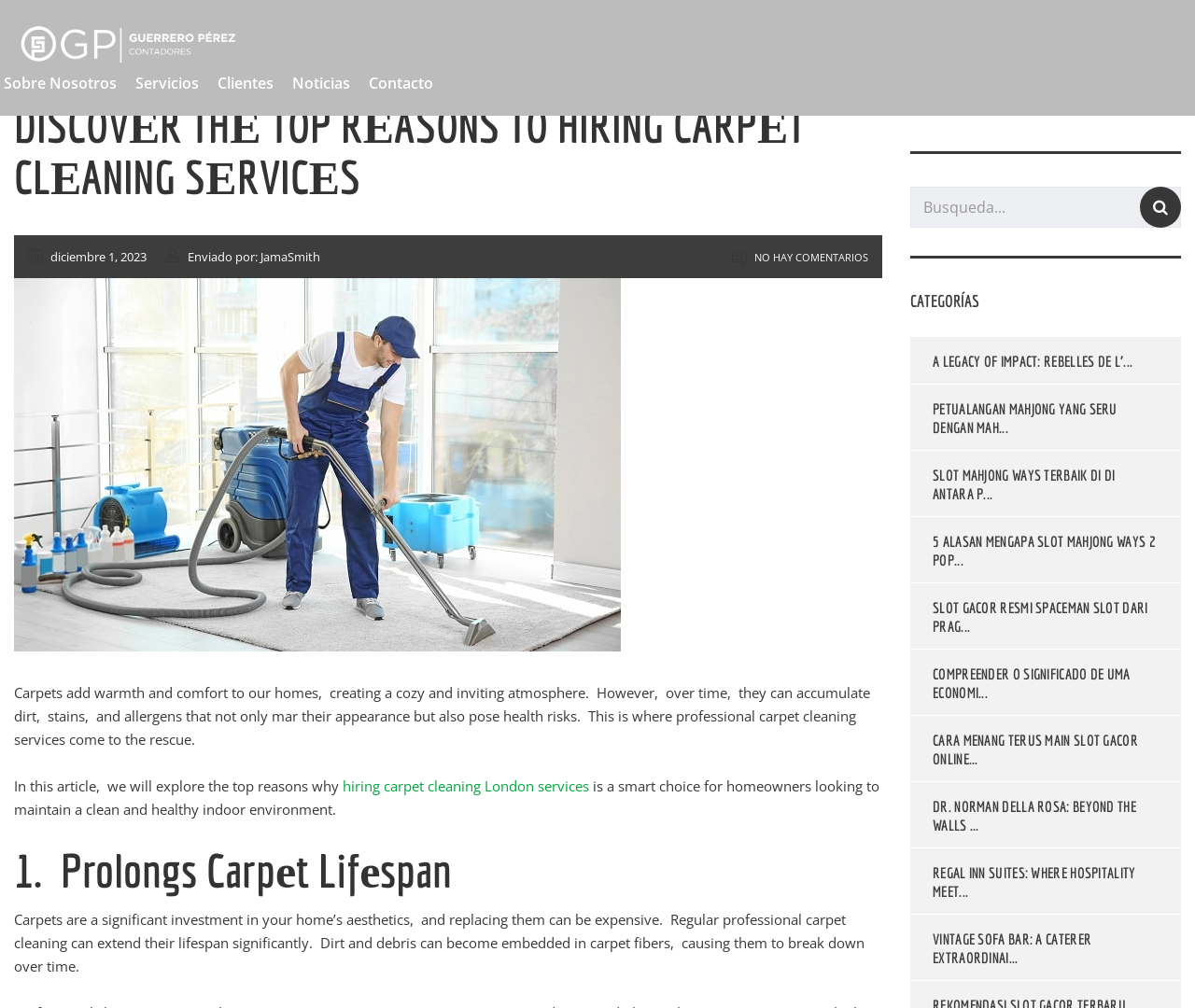Locate the bounding box coordinates of the element that should be clicked to execute the following instruction: "Click on 'Servicios'".

[0.105, 0.07, 0.174, 0.096]